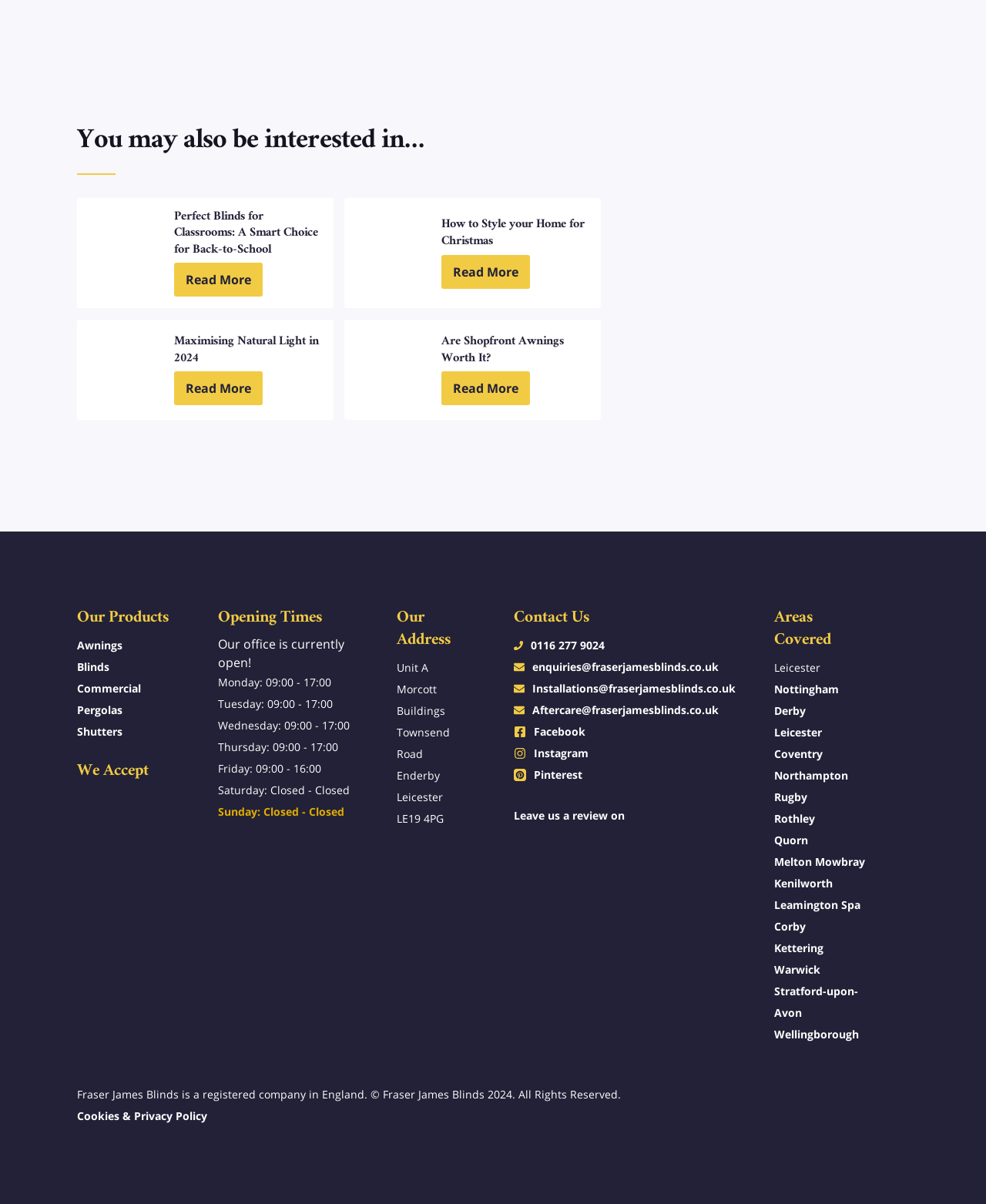Please indicate the bounding box coordinates for the clickable area to complete the following task: "Search for a topic". The coordinates should be specified as four float numbers between 0 and 1, i.e., [left, top, right, bottom].

None